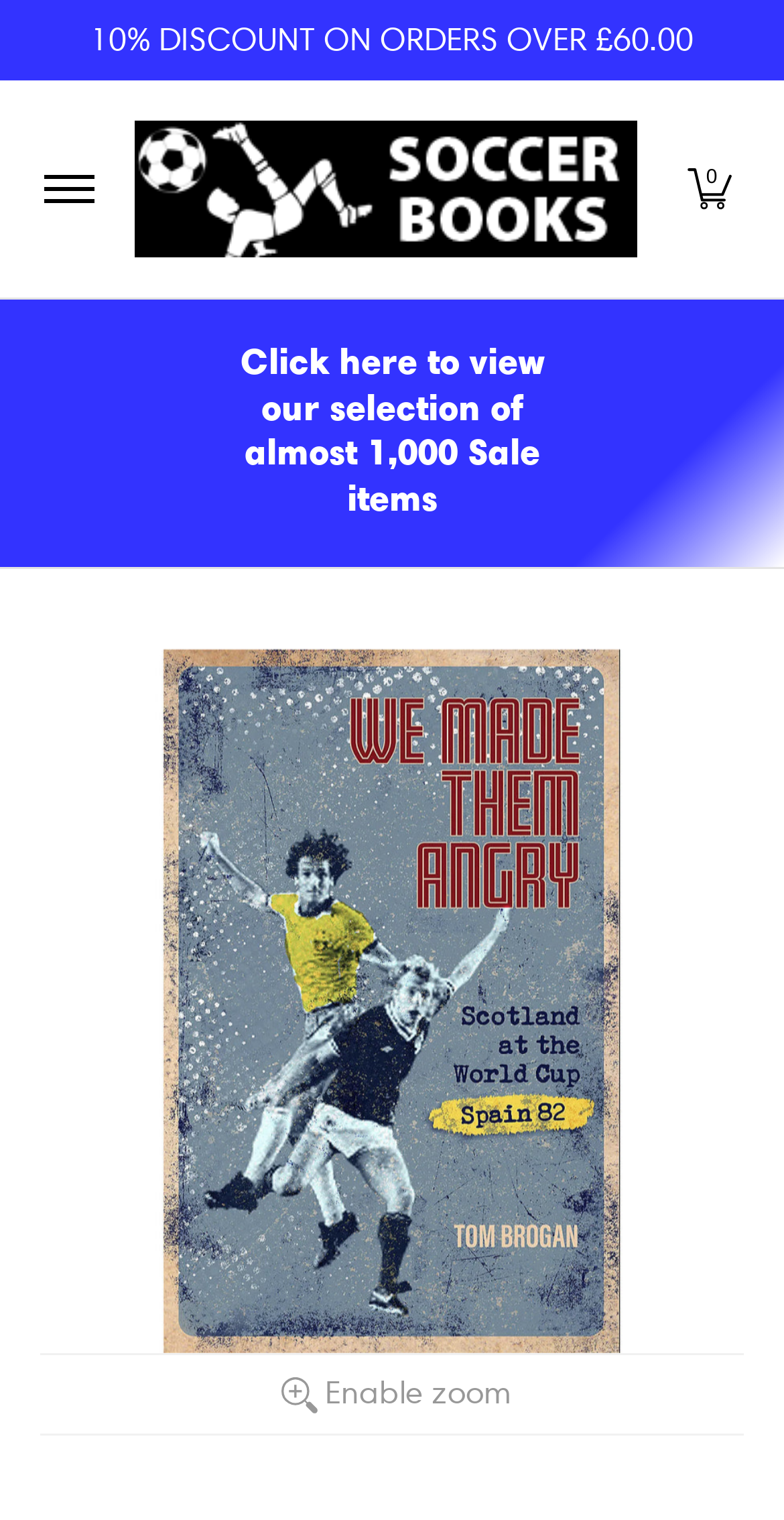What is the discount on orders over £60.00?
Using the image provided, answer with just one word or phrase.

10% DISCOUNT